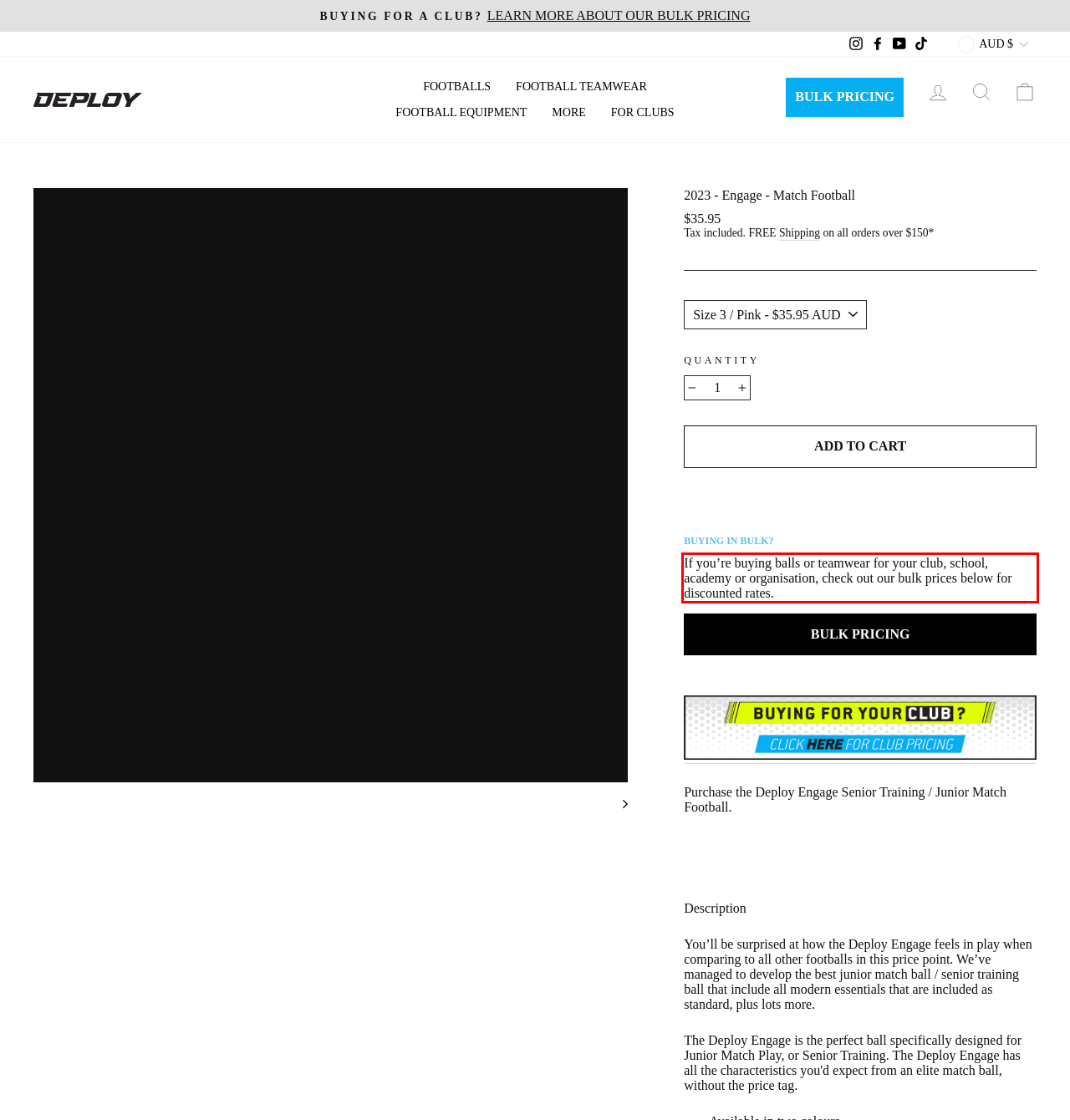You are provided with a screenshot of a webpage featuring a red rectangle bounding box. Extract the text content within this red bounding box using OCR.

If you’re buying balls or teamwear for your club, school, academy or organisation, check out our bulk prices below for discounted rates.